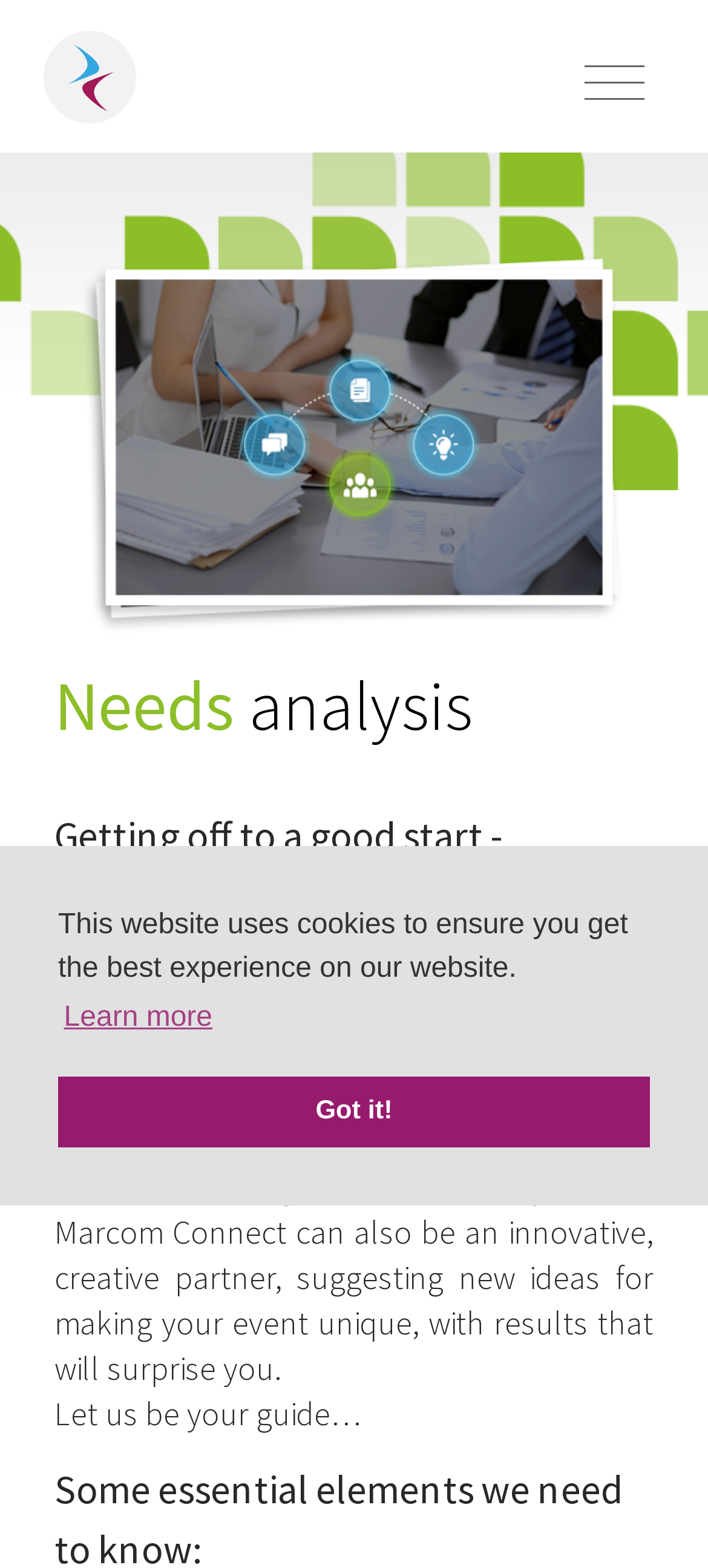Predict the bounding box of the UI element based on the description: "title="Contact us"". The coordinates should be four float numbers between 0 and 1, formatted as [left, top, right, bottom].

[0.836, 0.696, 0.951, 0.748]